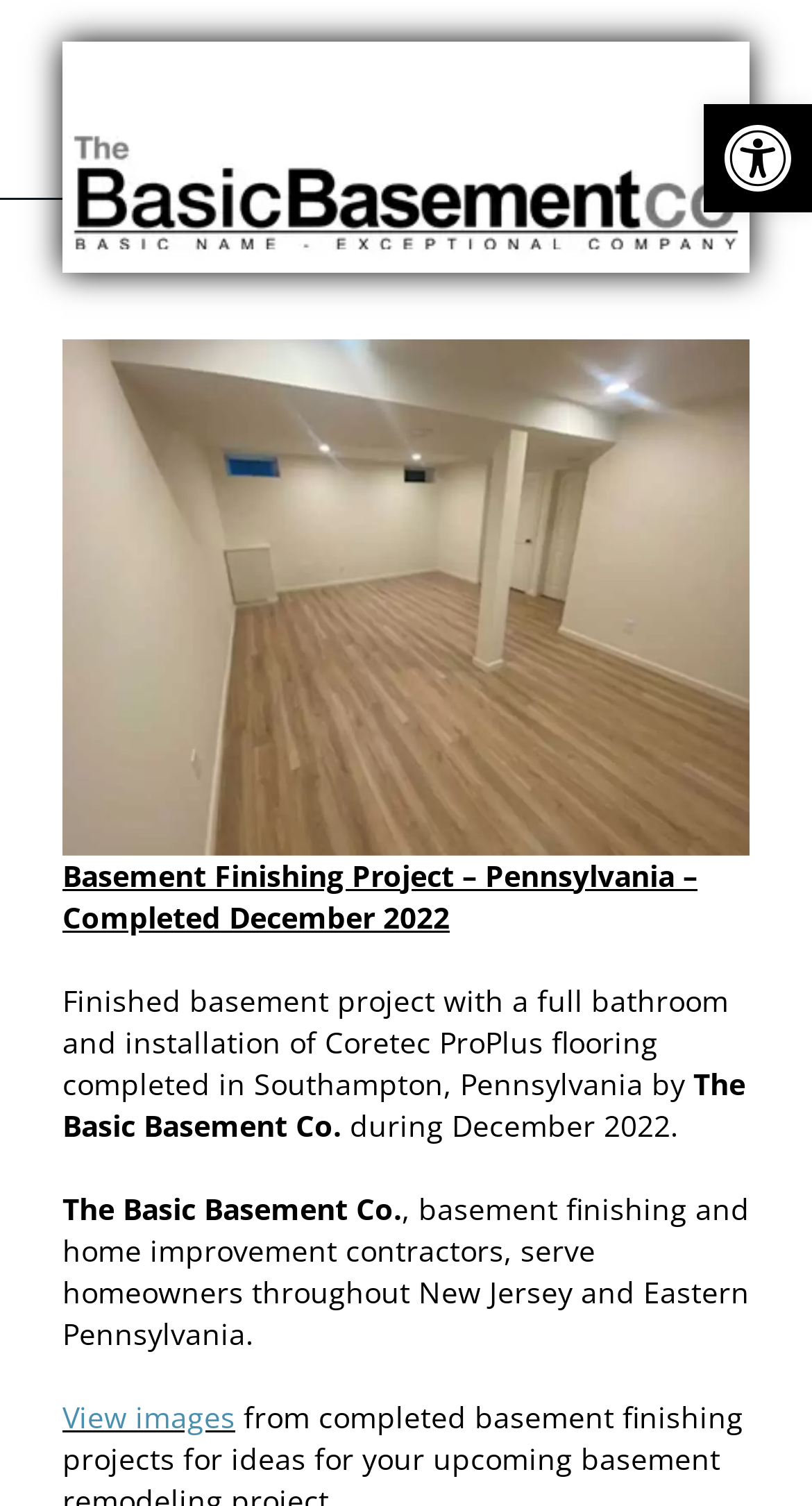What type of flooring was installed?
Please give a detailed answer to the question using the information shown in the image.

I found the type of flooring installed by reading the text below the image, which describes the basement finishing project. The text mentions 'installation of Coretec ProPlus flooring'.